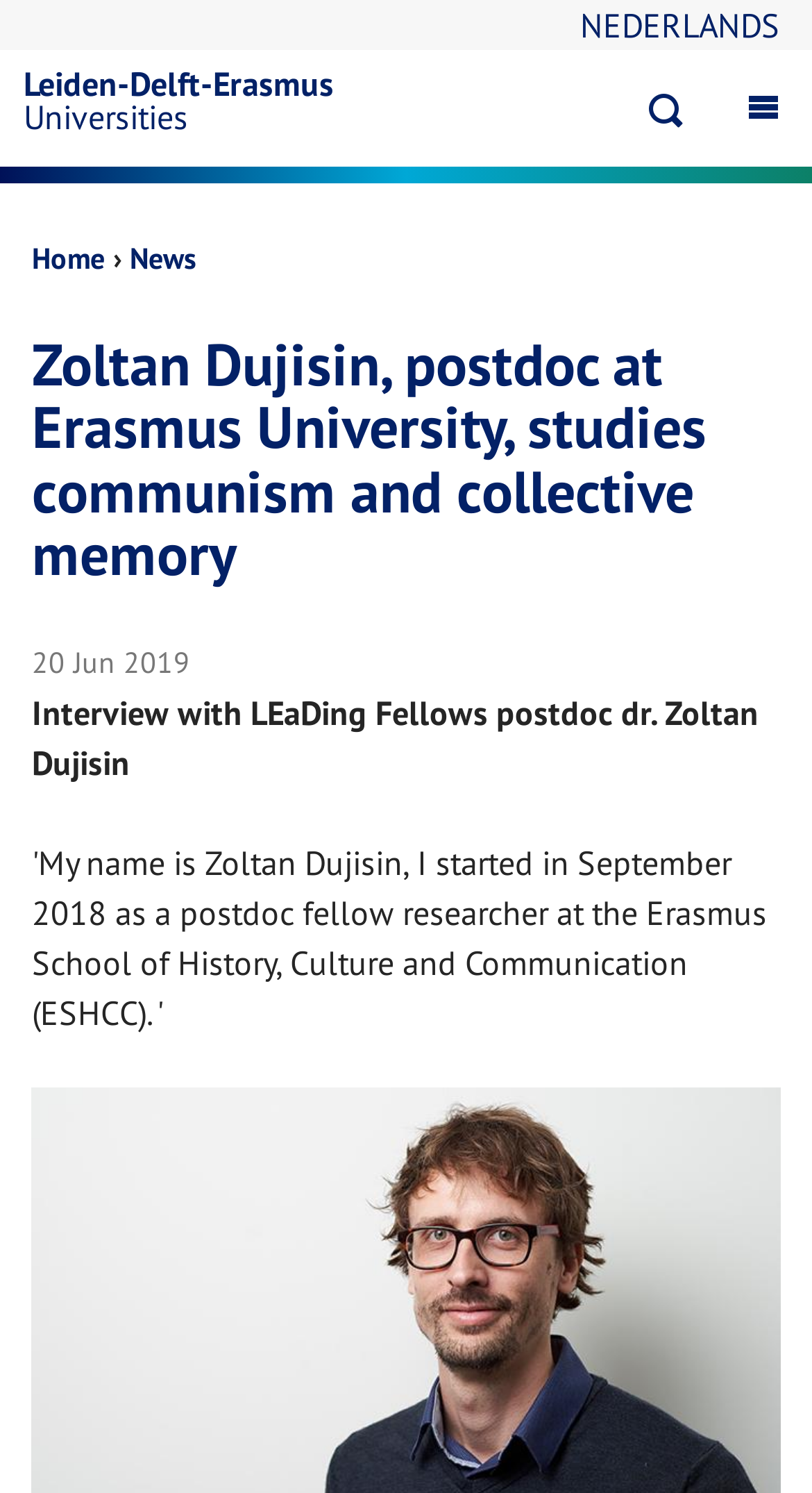Construct a comprehensive description capturing every detail on the webpage.

The webpage features a prominent heading that reads "Zoltan Dujisin, postdoc at Erasmus University, studies communism and collective memory" at the top center of the page. Below this heading, there is a subheading that says "Interview with LEaDing Fellows postdoc dr. Zoltan Dujisin". 

At the top left corner, there are several links, including "Skip to main content", "NEDERLANDS", and "Leiden-Delft-Erasmus". A search bar is located at the top right corner, accompanied by a link to open the search function. Next to the search bar, there is a link to open the main navigation.

A breadcrumb navigation menu is situated below the top links, with links to "Home" and "News". The main content of the page is divided into sections, with a clear hierarchy of headings and subheadings. 

At the bottom of the page, there is a footer section that contains a timestamp, "Thursday, June 20, 2019 - 15:50", which is also displayed as "20 Jun 2019".